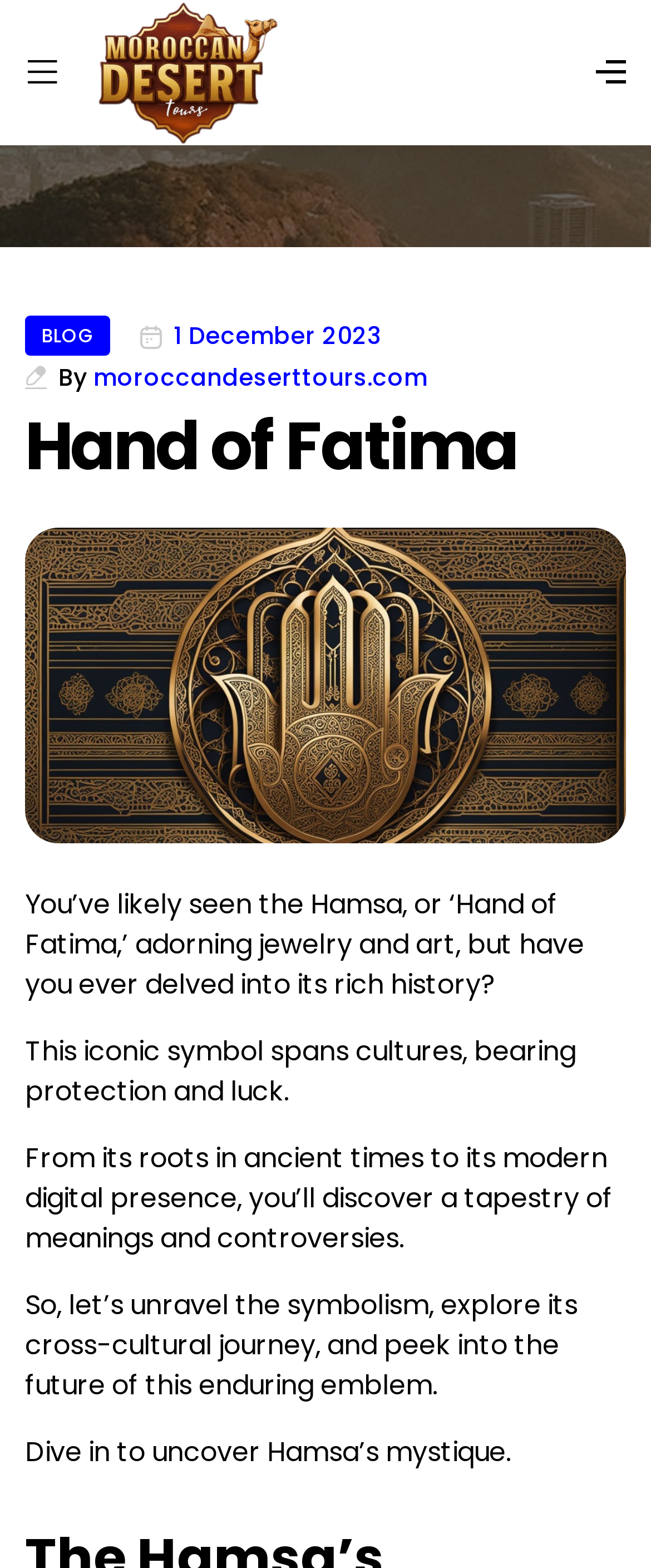Please determine the bounding box of the UI element that matches this description: Blog. The coordinates should be given as (top-left x, top-left y, bottom-right x, bottom-right y), with all values between 0 and 1.

[0.038, 0.201, 0.169, 0.227]